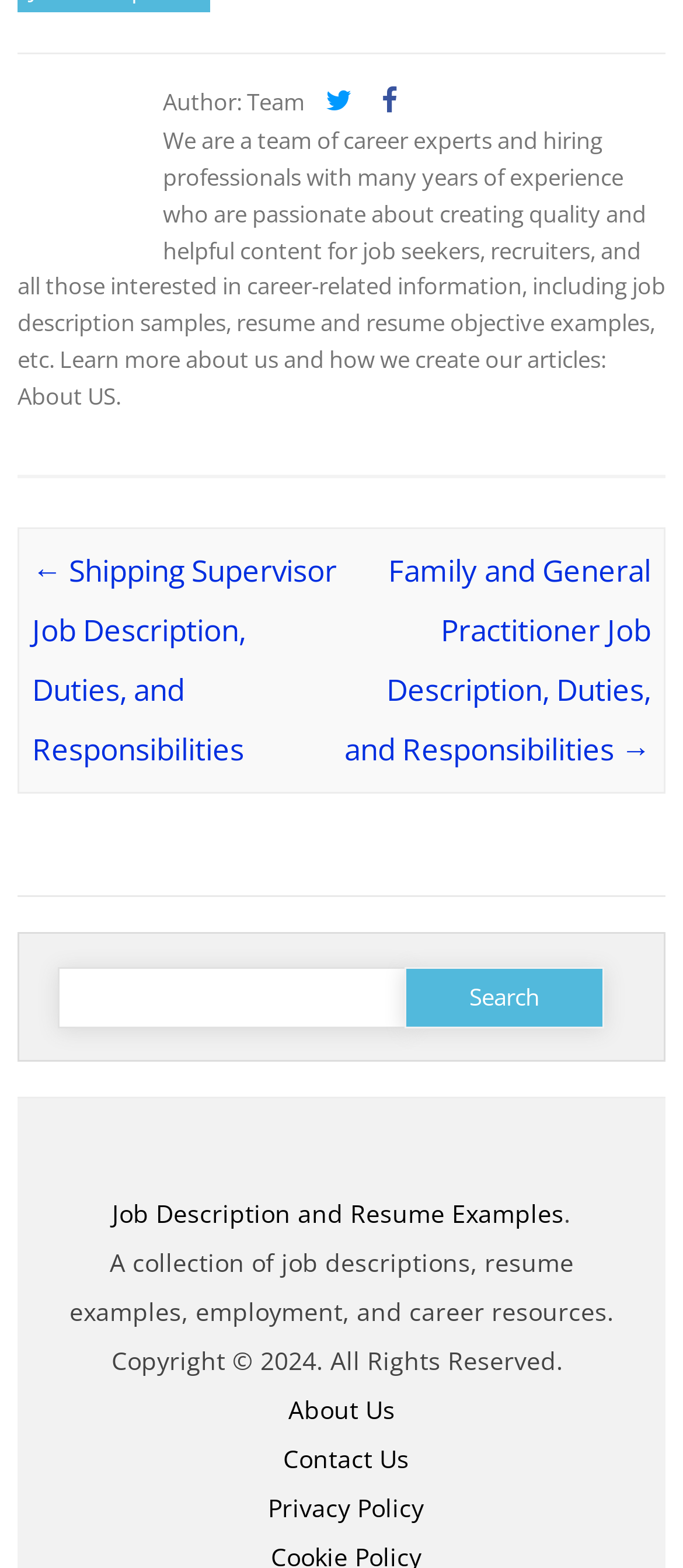What is the copyright year of the website?
Observe the image and answer the question with a one-word or short phrase response.

2024